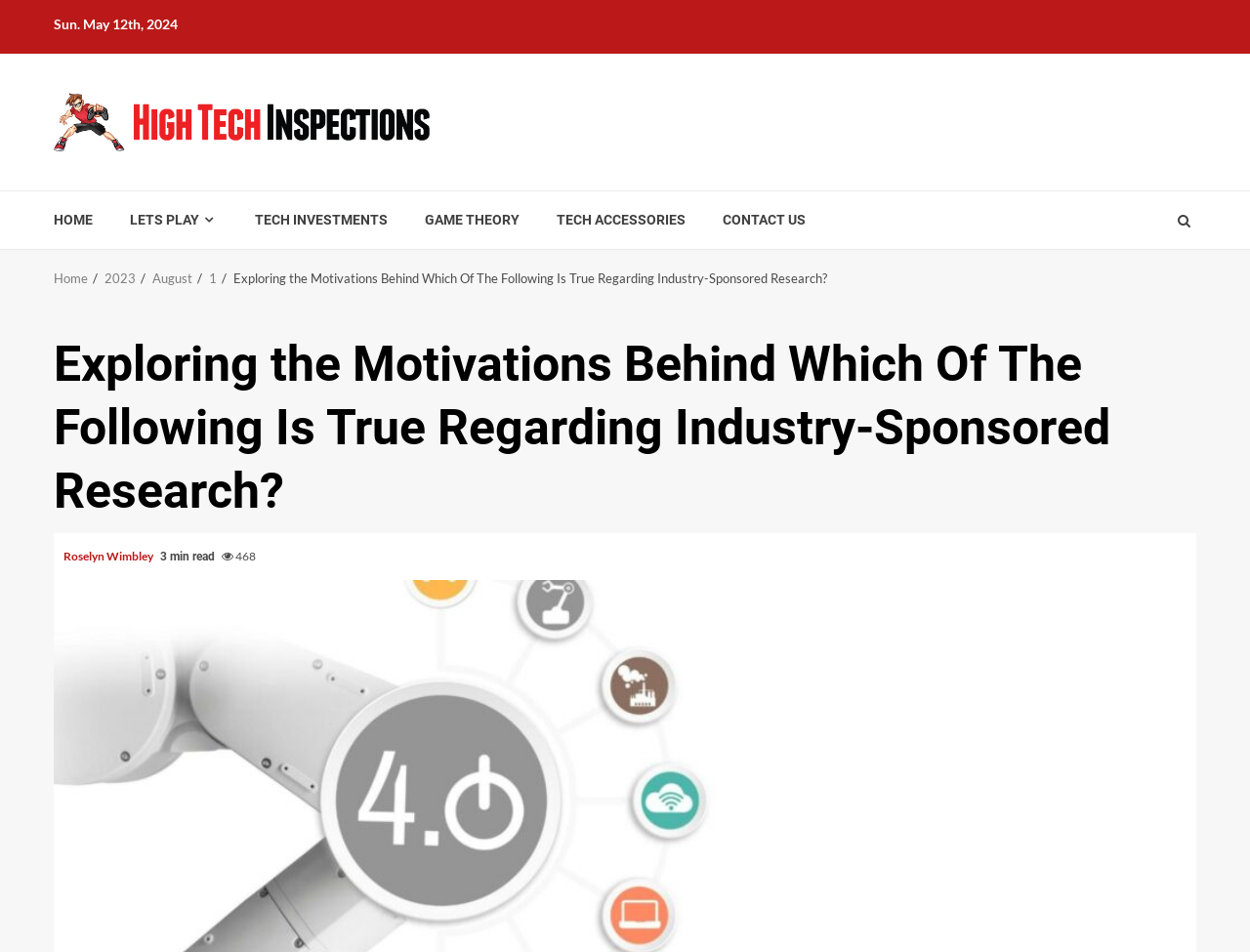Highlight the bounding box coordinates of the region I should click on to meet the following instruction: "read Roselyn Wimbley's article".

[0.051, 0.576, 0.124, 0.591]